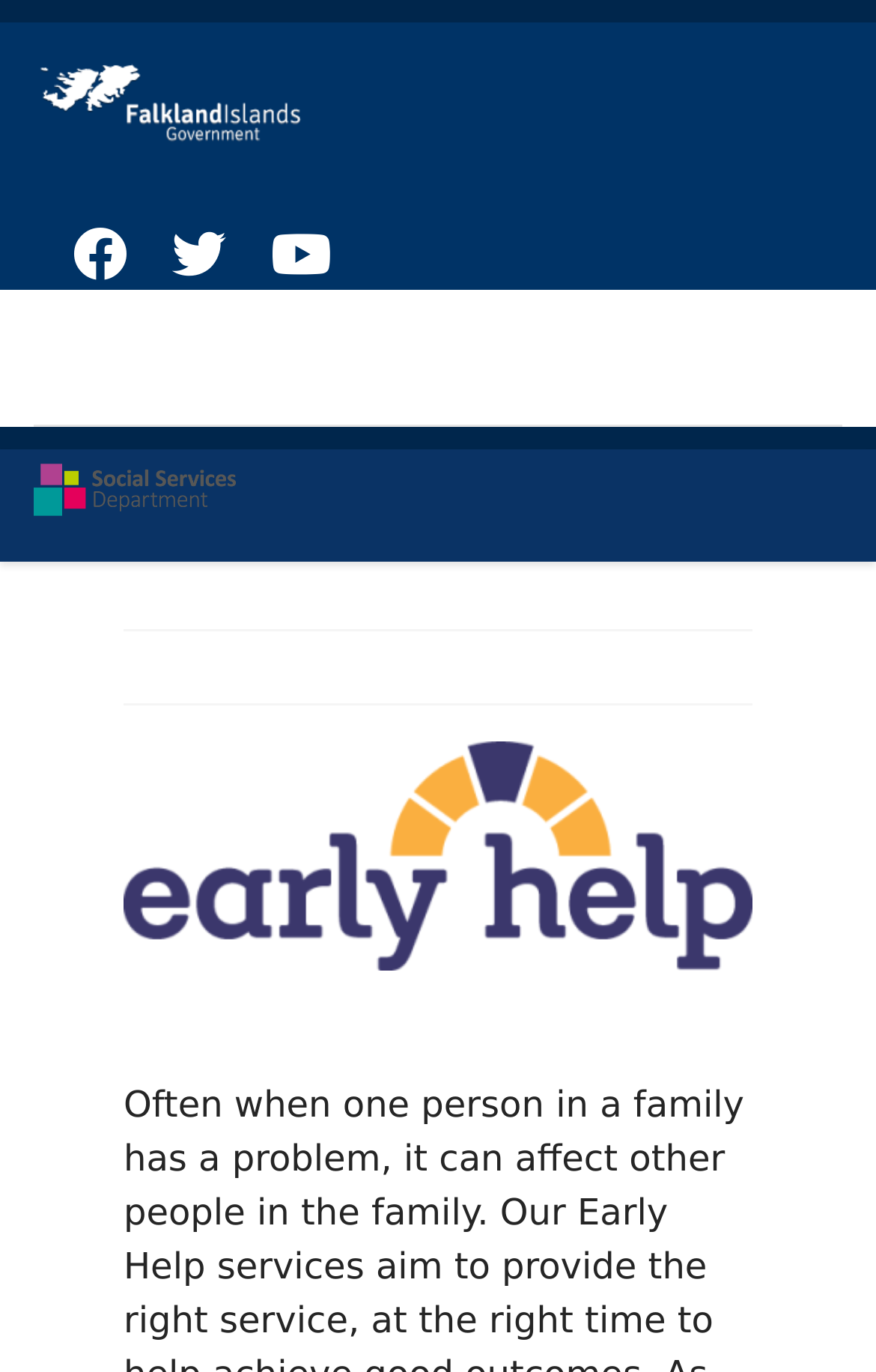Given the element description aria-label="Facebook", specify the bounding box coordinates of the corresponding UI element in the format (top-left x, top-left y, bottom-right x, bottom-right y). All values must be between 0 and 1.

[0.083, 0.175, 0.145, 0.206]